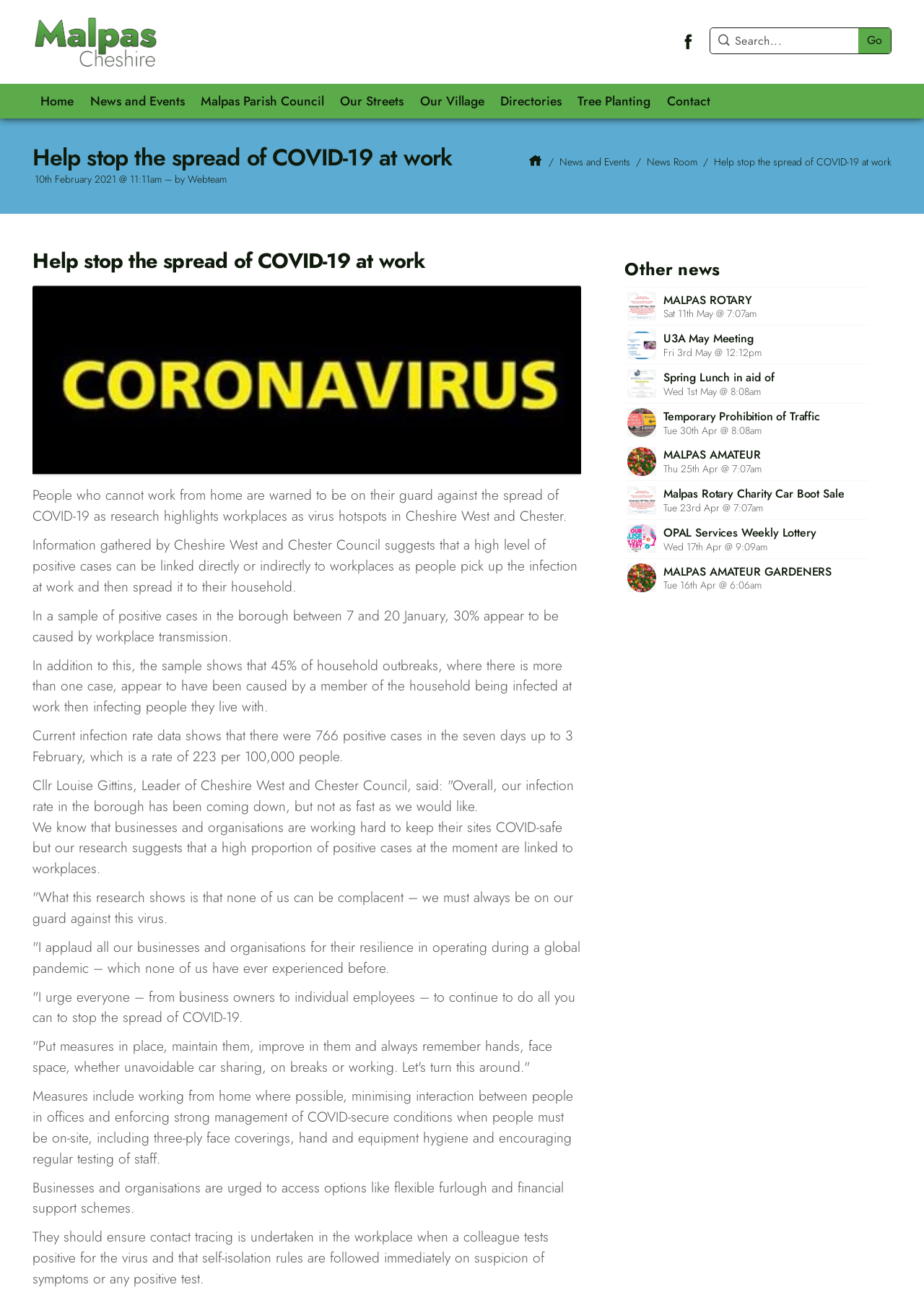Use one word or a short phrase to answer the question provided: 
What is the topic of the news article?

COVID-19 at work